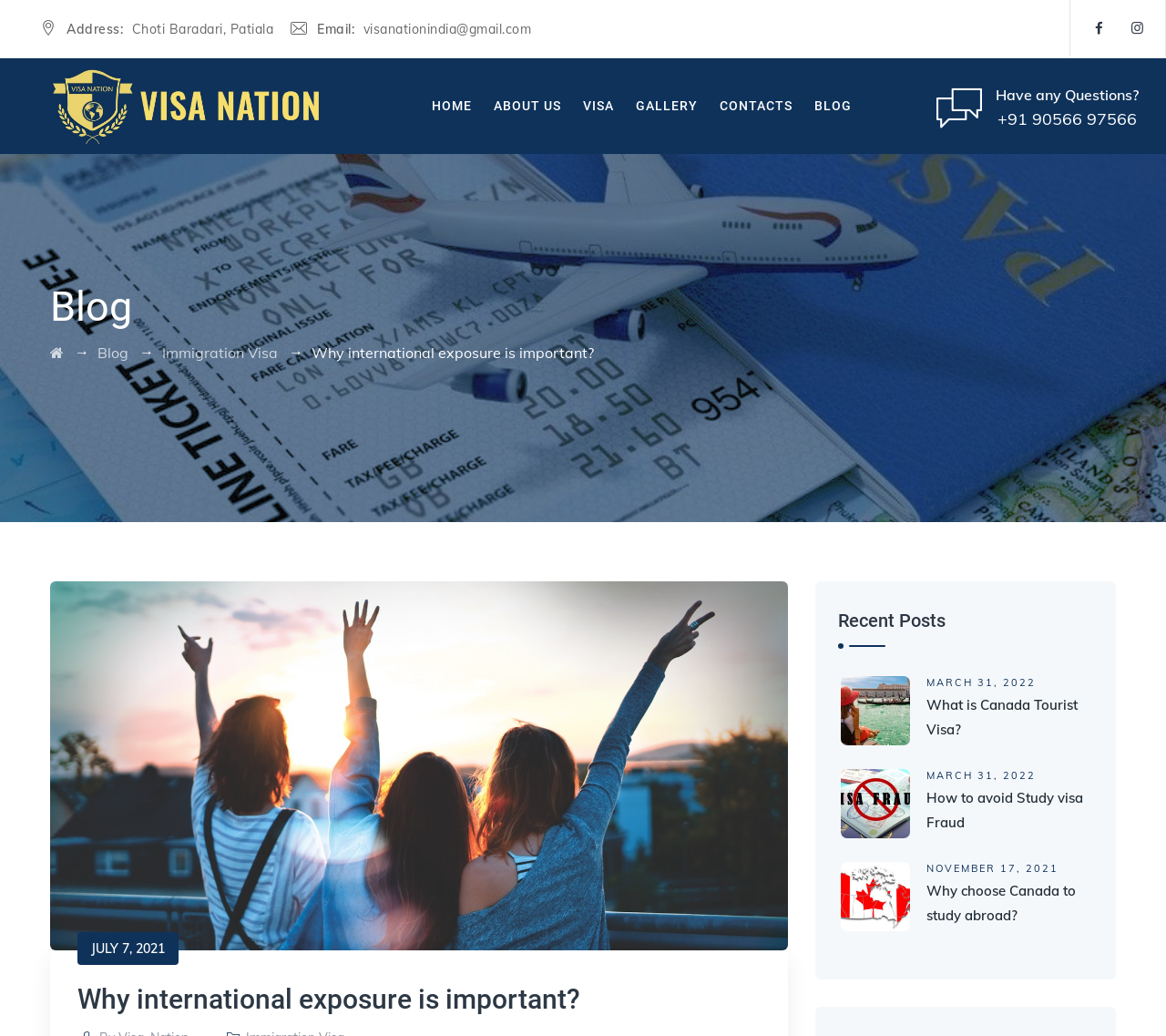Highlight the bounding box coordinates of the element that should be clicked to carry out the following instruction: "Click on the VISA NATION logo". The coordinates must be given as four float numbers ranging from 0 to 1, i.e., [left, top, right, bottom].

[0.039, 0.056, 0.282, 0.149]